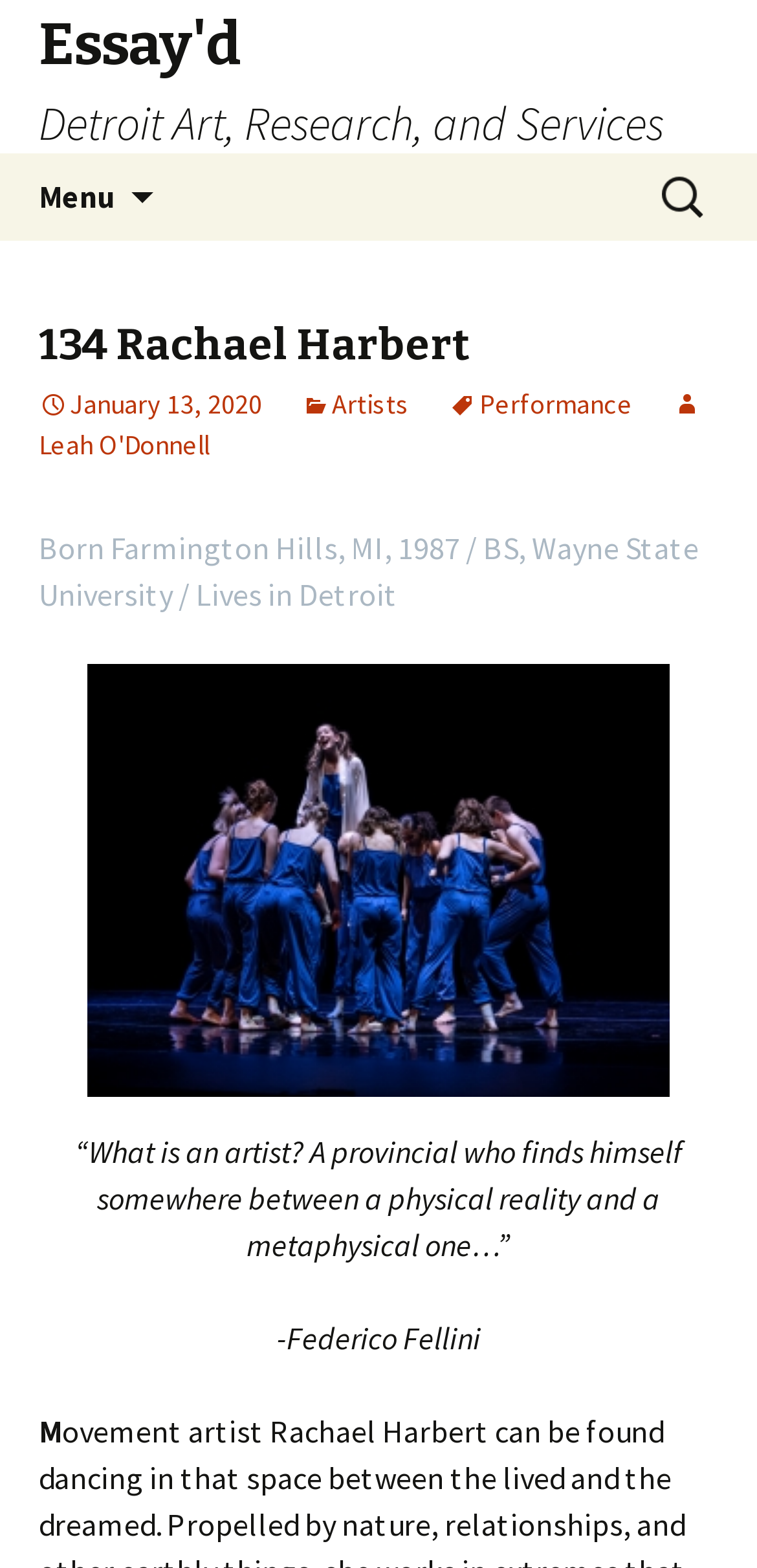What is the name of the artist?
Look at the image and respond with a single word or a short phrase.

Rachael Harbert